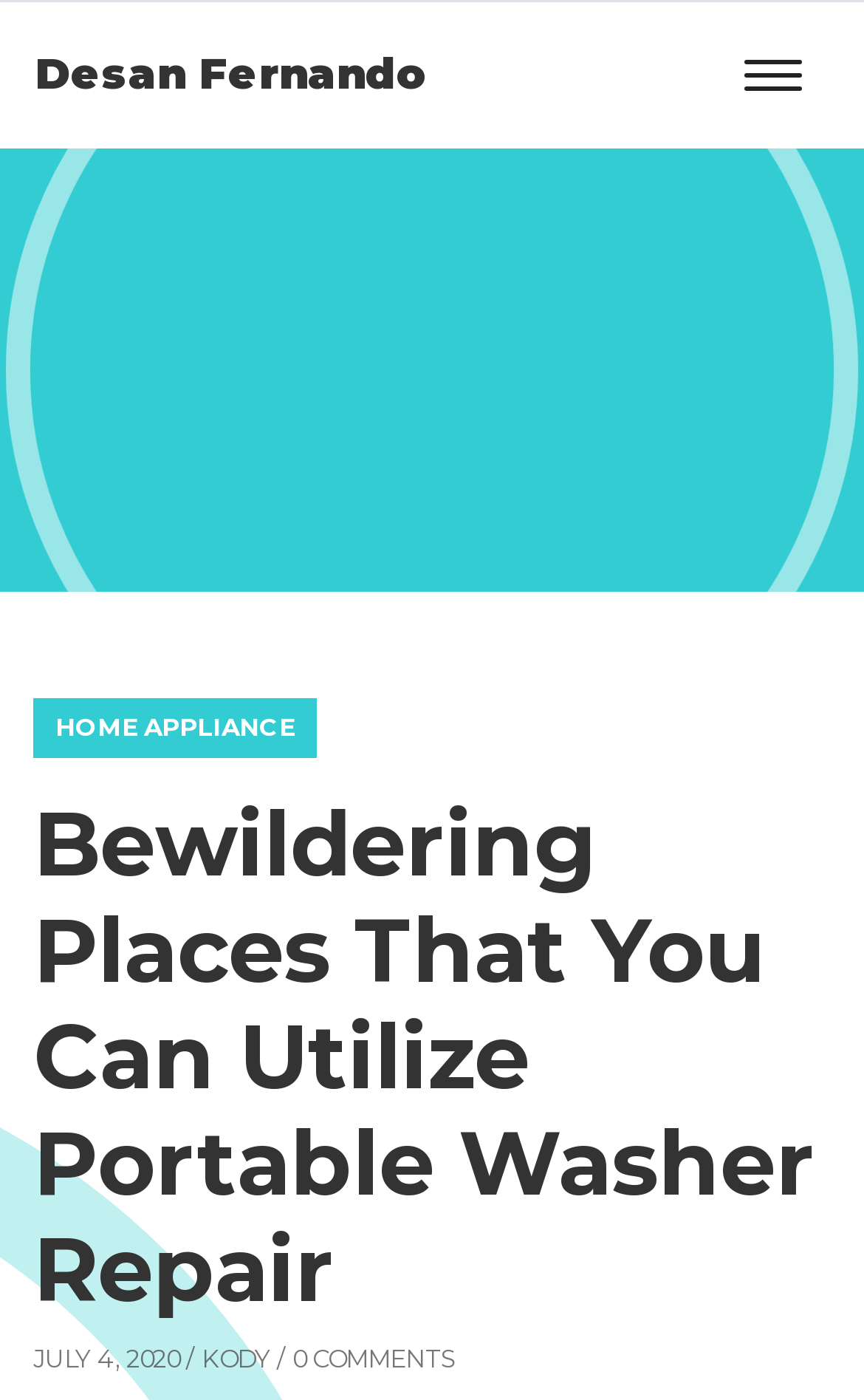Refer to the image and provide a thorough answer to this question:
What is the date of the article?

I found a static text 'JULY 4, 2020' next to the author's name, which indicates that the article was published on this date.